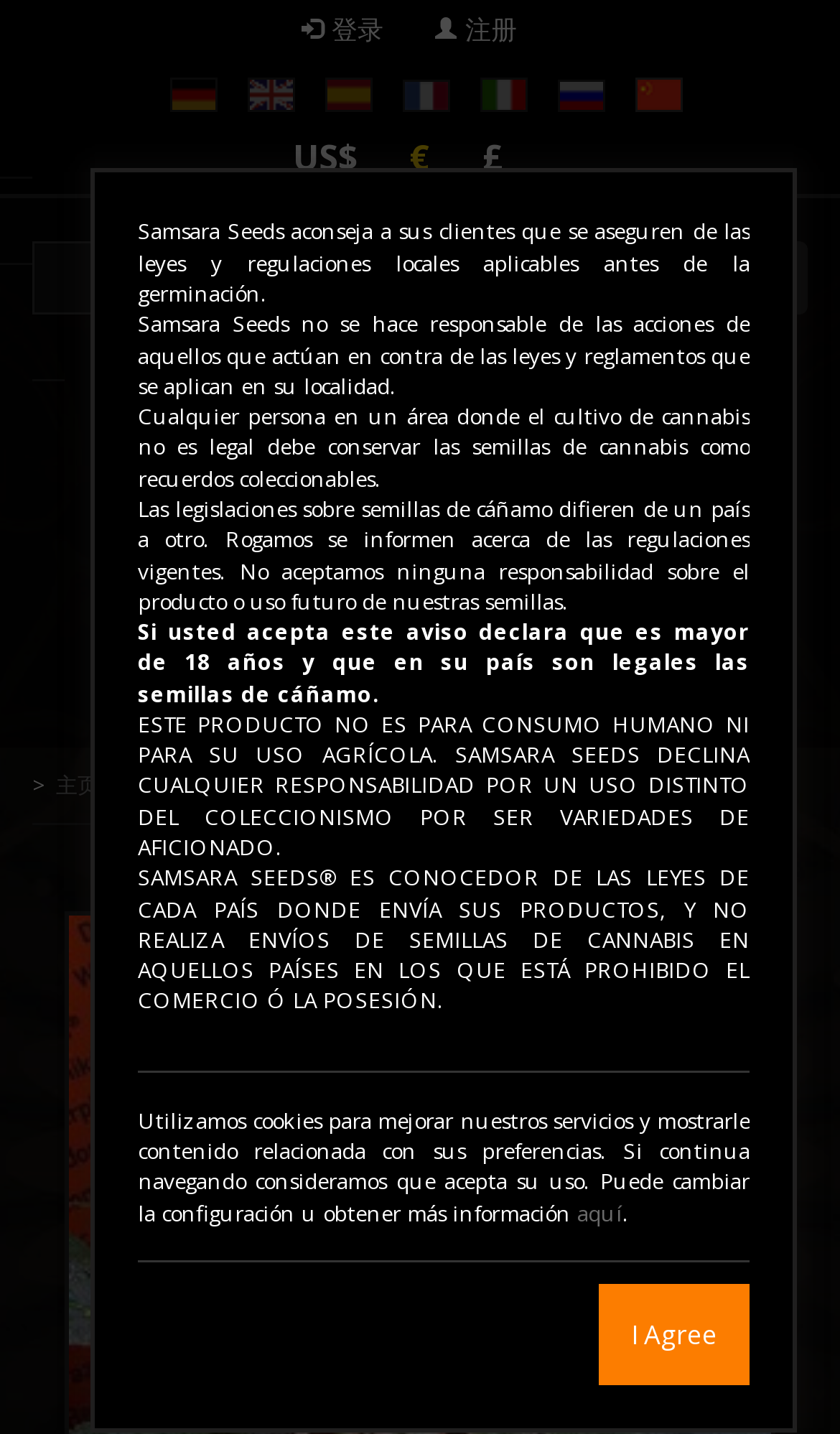Give a one-word or one-phrase response to the question: 
What is the language selection area?

Top right corner